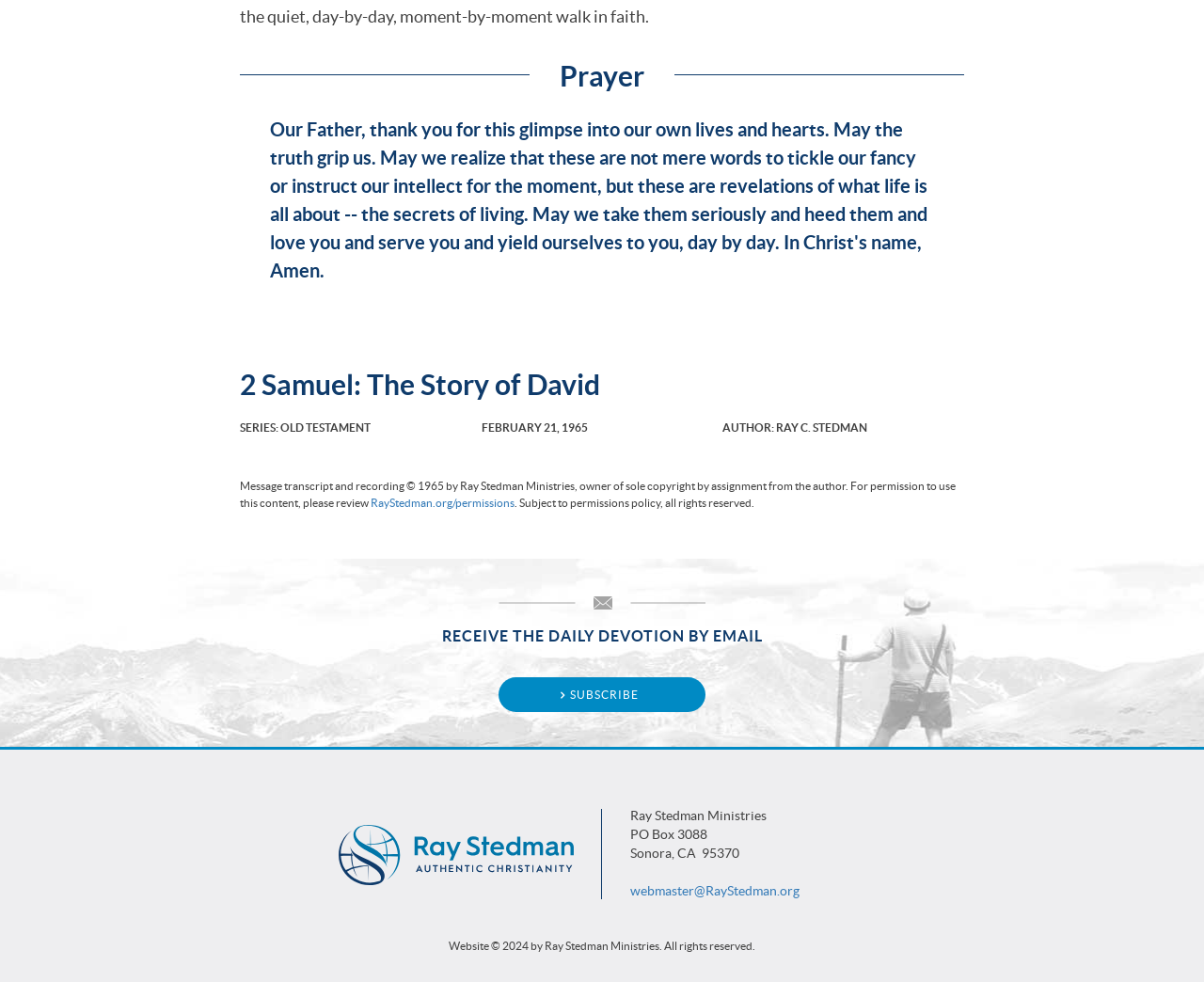Using details from the image, please answer the following question comprehensively:
What is the name of the ministry?

The name of the ministry can be found in the StaticText element with the text 'Ray Stedman Ministries' located at [0.523, 0.823, 0.637, 0.838]. This element is a child of the Root Element and is positioned below the heading element with the text 'RECEIVE THE DAILY DEVOTION BY EMAIL'.